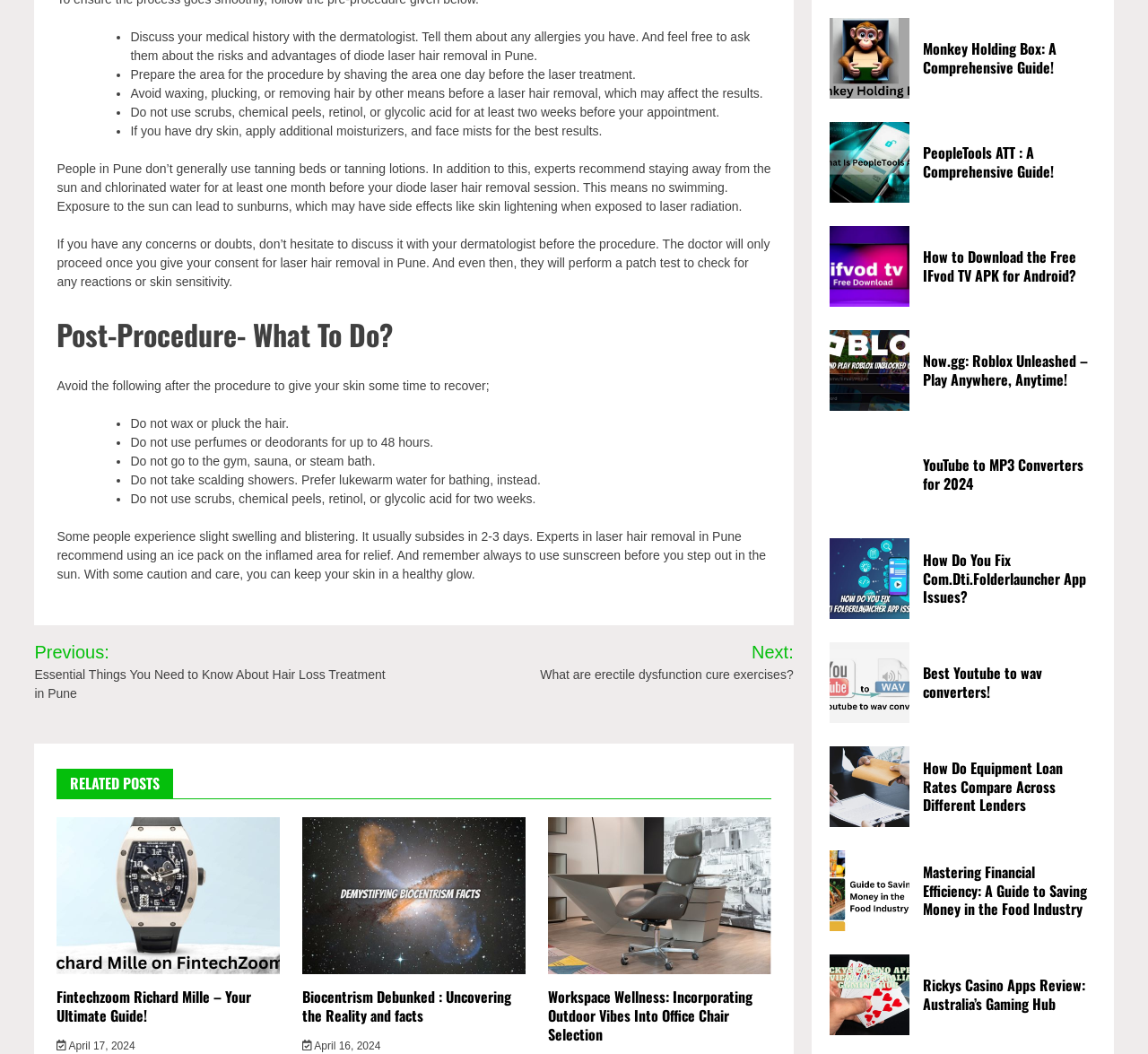Could you determine the bounding box coordinates of the clickable element to complete the instruction: "Search for something"? Provide the coordinates as four float numbers between 0 and 1, i.e., [left, top, right, bottom].

None